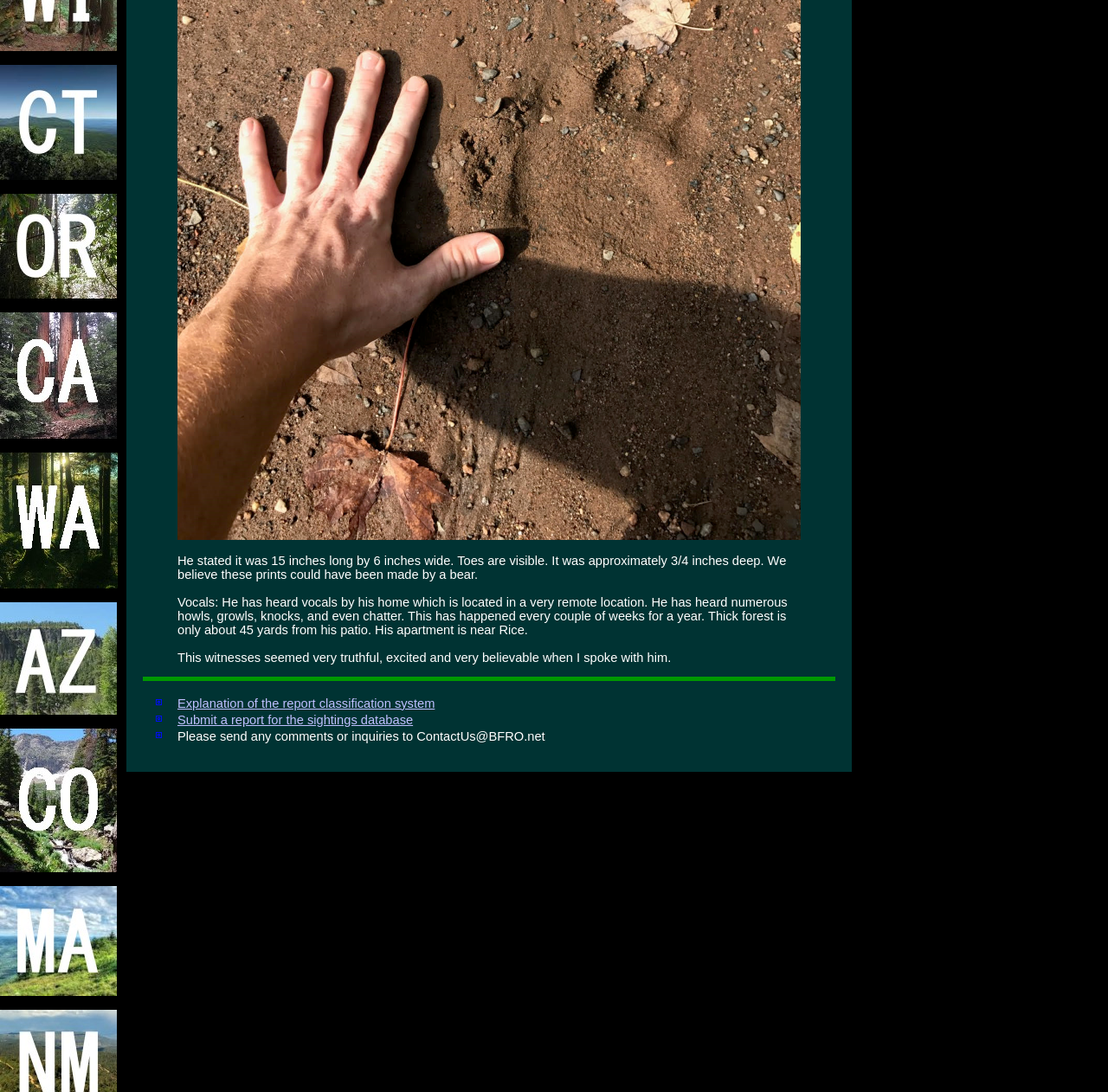Reply to the question with a single word or phrase:
How many ListMarker elements are on the webpage?

3